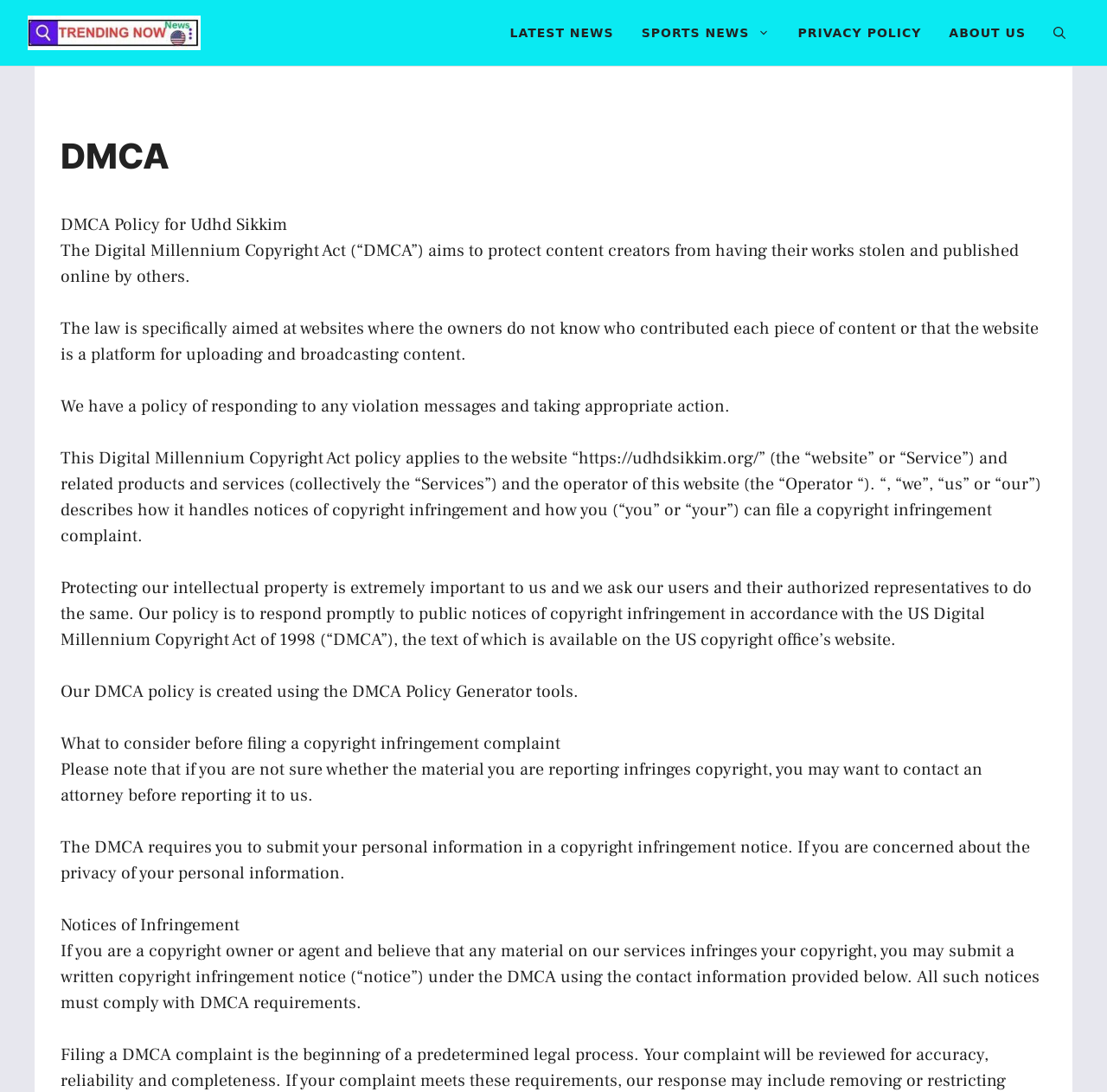Find and provide the bounding box coordinates for the UI element described here: "Privacy policy". The coordinates should be given as four float numbers between 0 and 1: [left, top, right, bottom].

[0.708, 0.006, 0.845, 0.054]